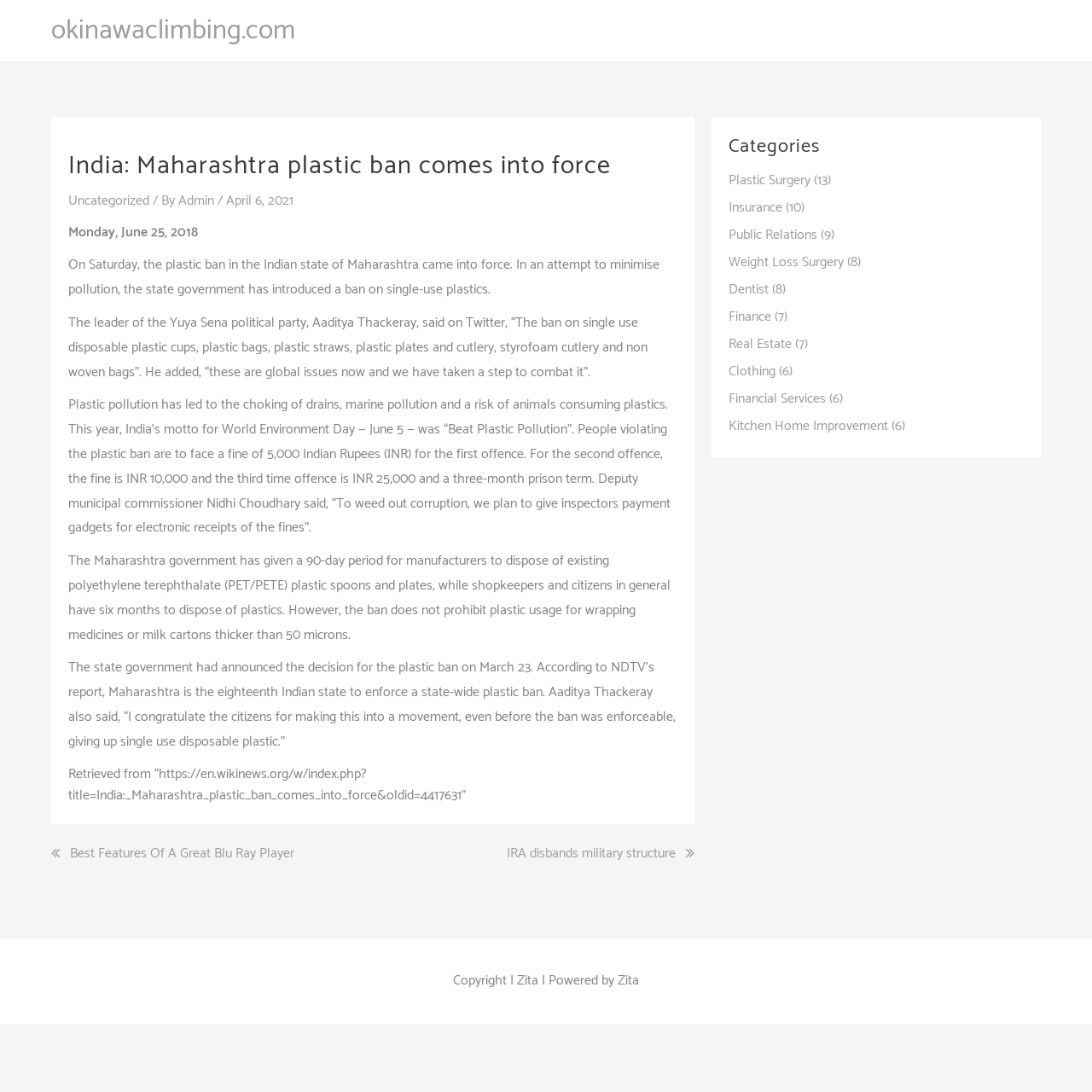Determine the bounding box coordinates (top-left x, top-left y, bottom-right x, bottom-right y) of the UI element described in the following text: Insurance (10)

[0.667, 0.18, 0.737, 0.201]